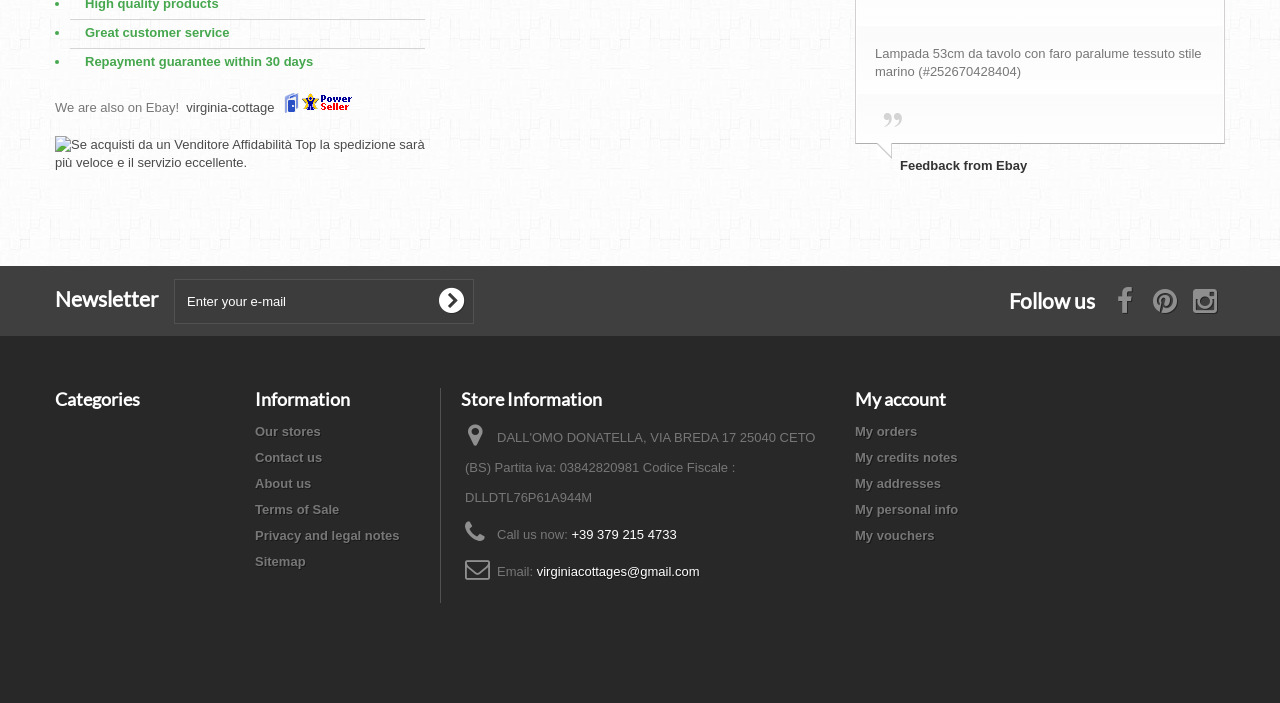Show the bounding box coordinates for the HTML element as described: "Privacy and legal notes".

[0.199, 0.751, 0.312, 0.772]